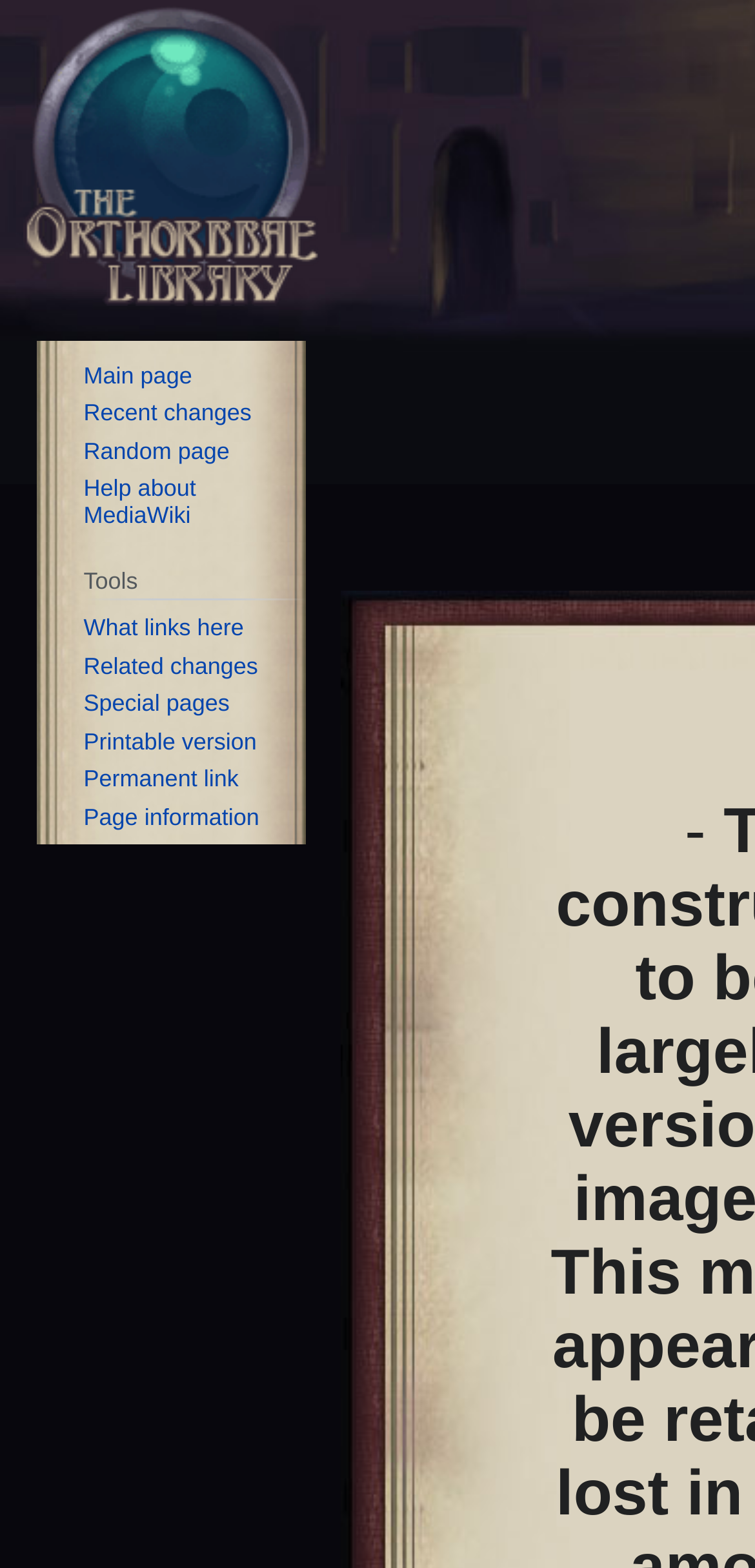Determine the bounding box coordinates of the region to click in order to accomplish the following instruction: "Go to the recent changes". Provide the coordinates as four float numbers between 0 and 1, specifically [left, top, right, bottom].

[0.111, 0.255, 0.333, 0.272]